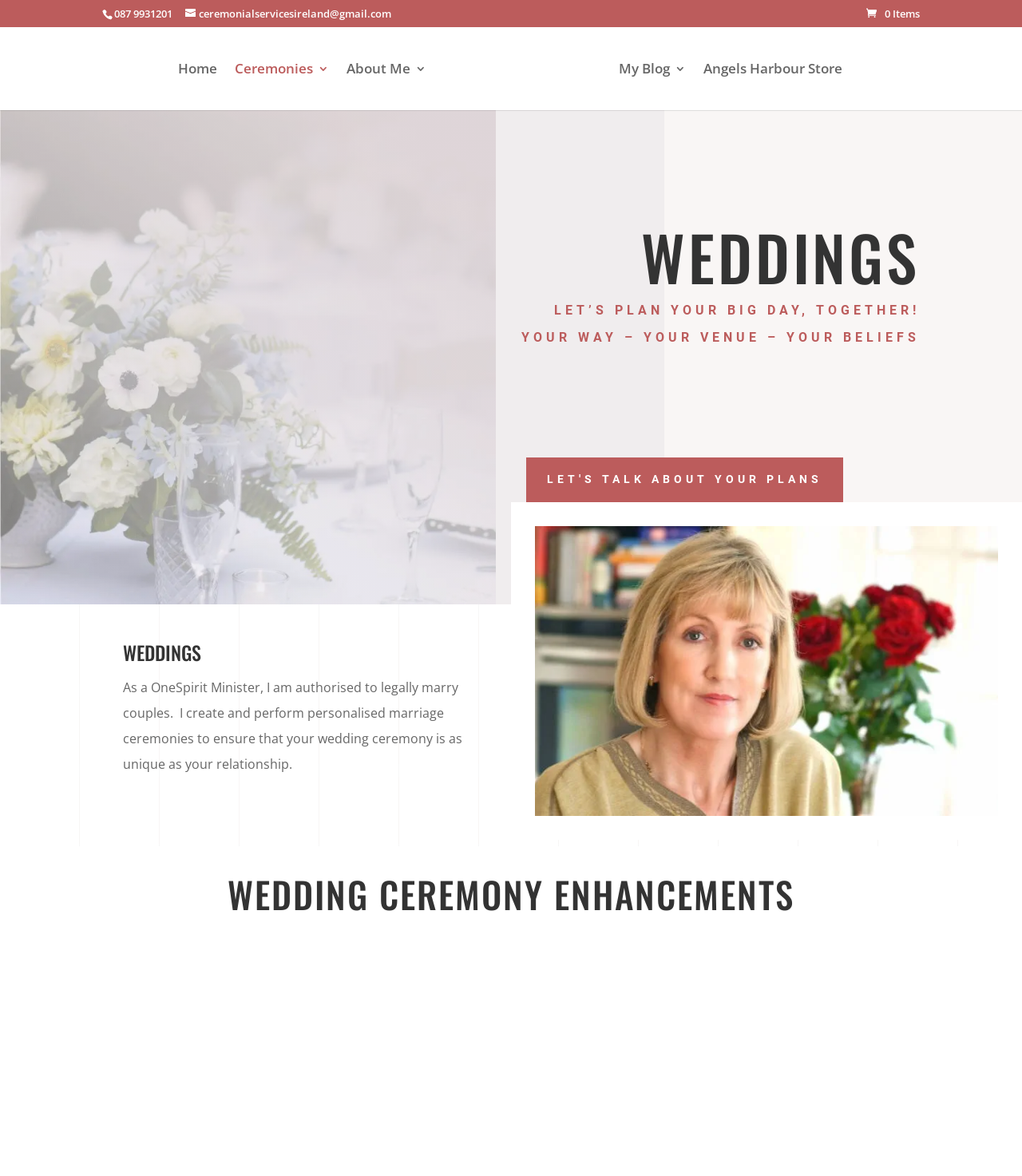Please find the bounding box coordinates of the section that needs to be clicked to achieve this instruction: "Read about the ceremonial services".

[0.434, 0.038, 0.588, 0.082]